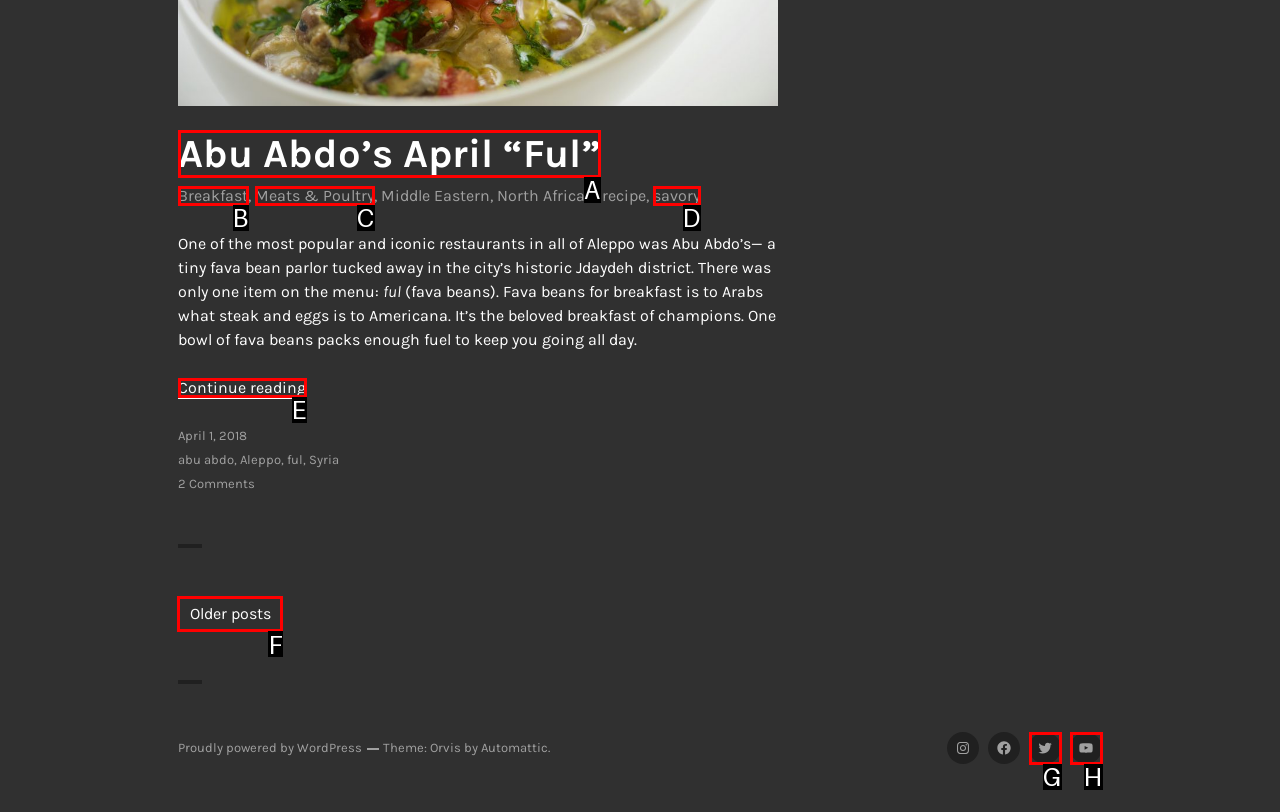Select the proper UI element to click in order to perform the following task: View older posts. Indicate your choice with the letter of the appropriate option.

F